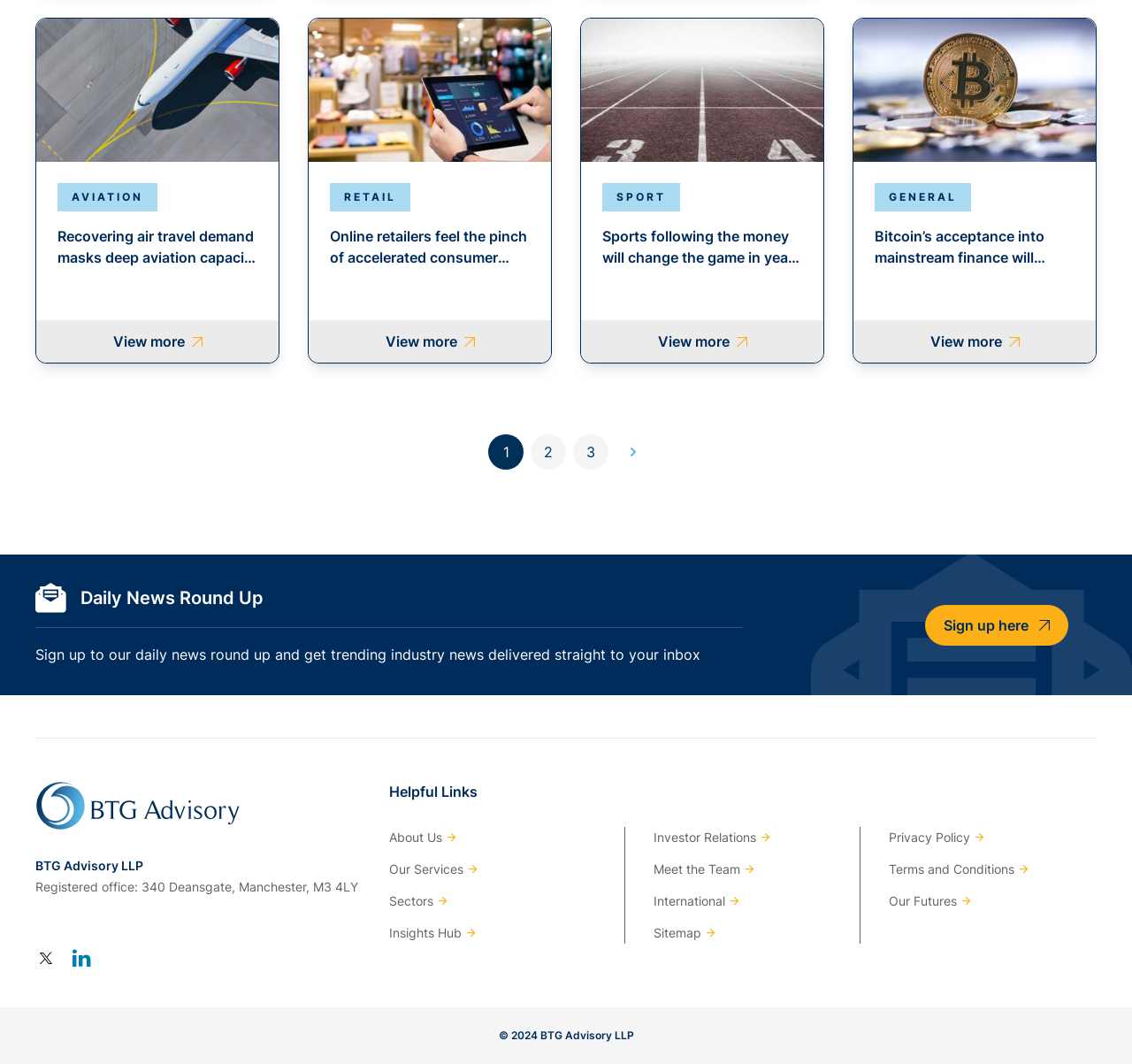Locate the bounding box coordinates for the element described below: "Insights Hub". The coordinates must be four float values between 0 and 1, formatted as [left, top, right, bottom].

[0.344, 0.867, 0.526, 0.887]